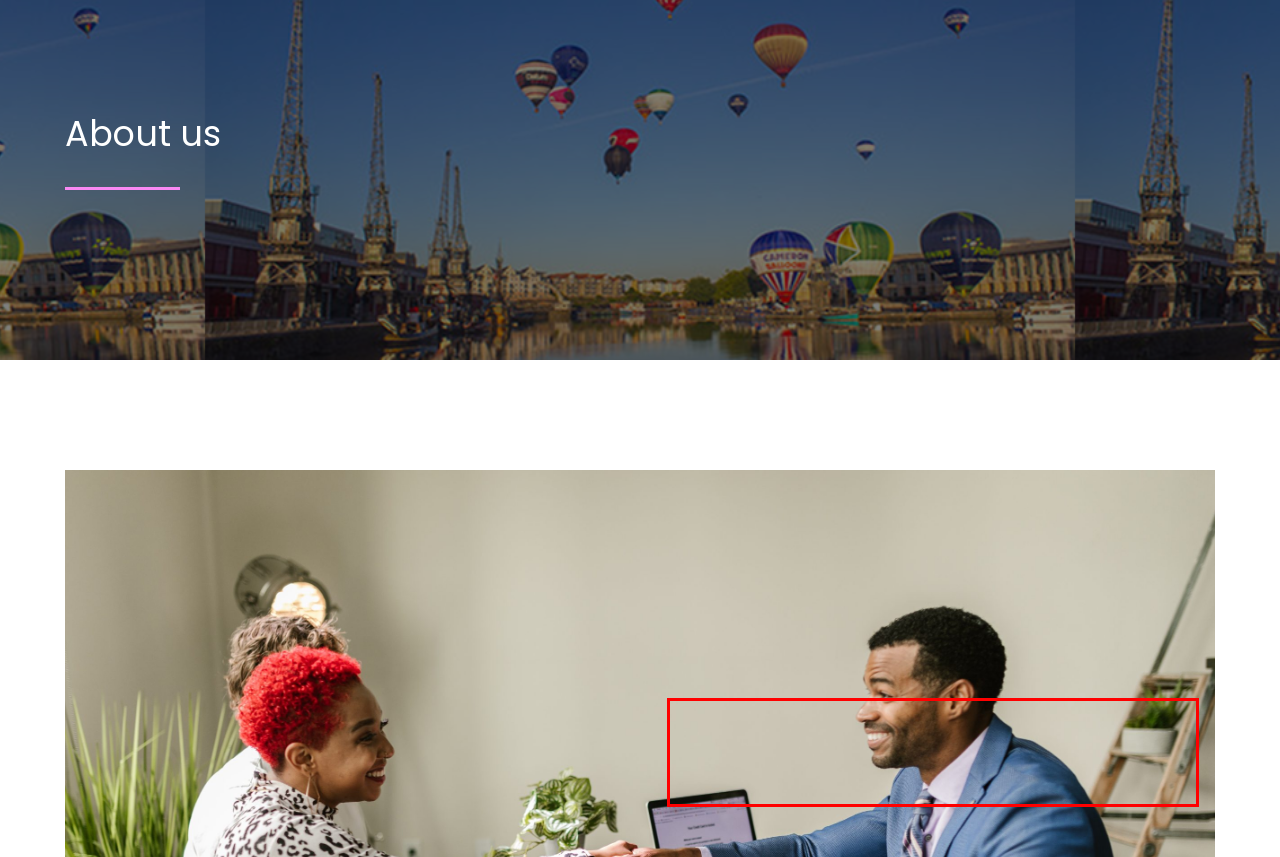In the given screenshot, locate the red bounding box and extract the text content from within it.

Our team is led by Archie and Kingsley, who have a combined 30 years of experience in the accounting industry. They are both certified accountants and have a deep understanding of the complex regulations and laws that affect organizations.